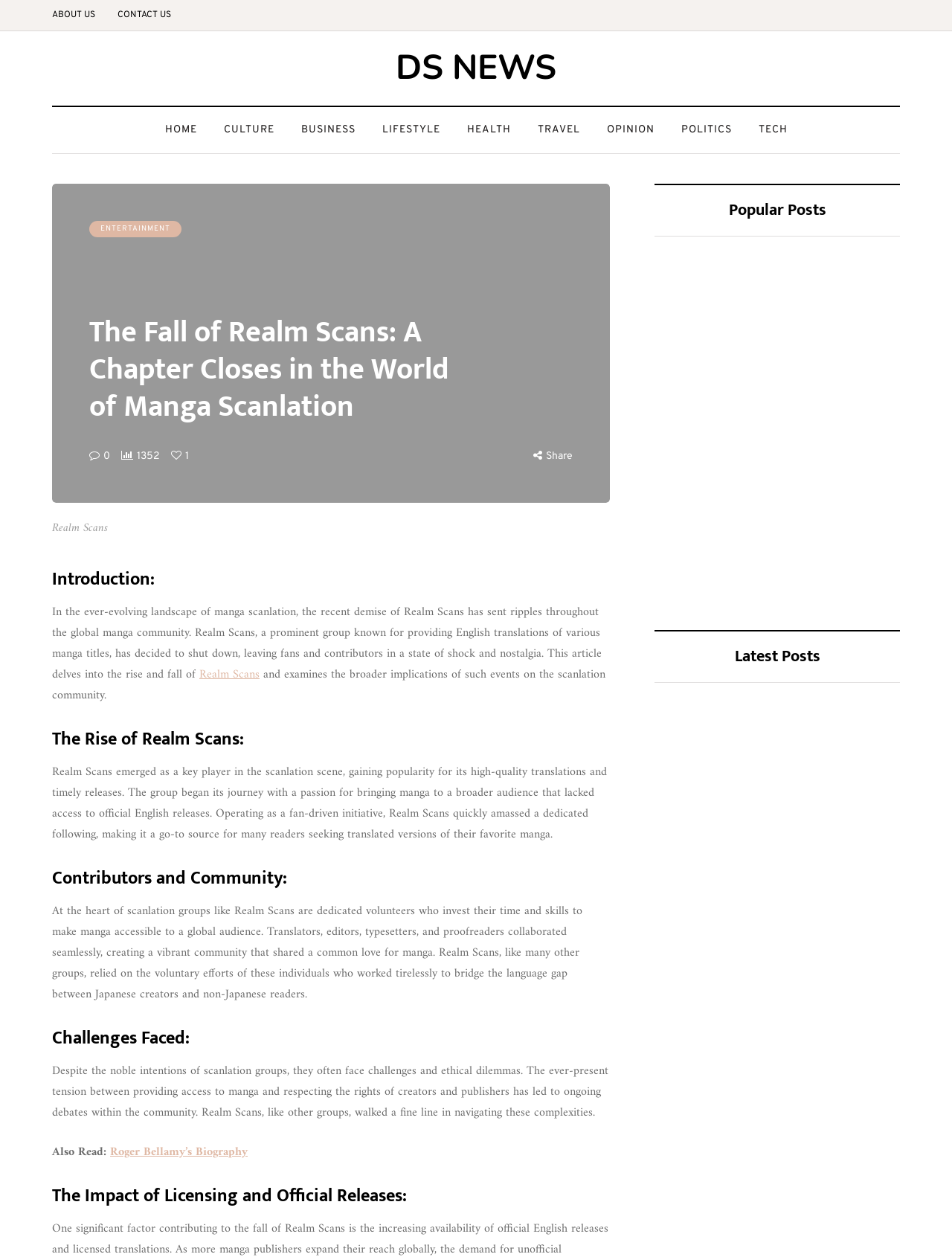Locate the bounding box coordinates of the region to be clicked to comply with the following instruction: "Check out the latest posts". The coordinates must be four float numbers between 0 and 1, in the form [left, top, right, bottom].

[0.688, 0.501, 0.945, 0.543]